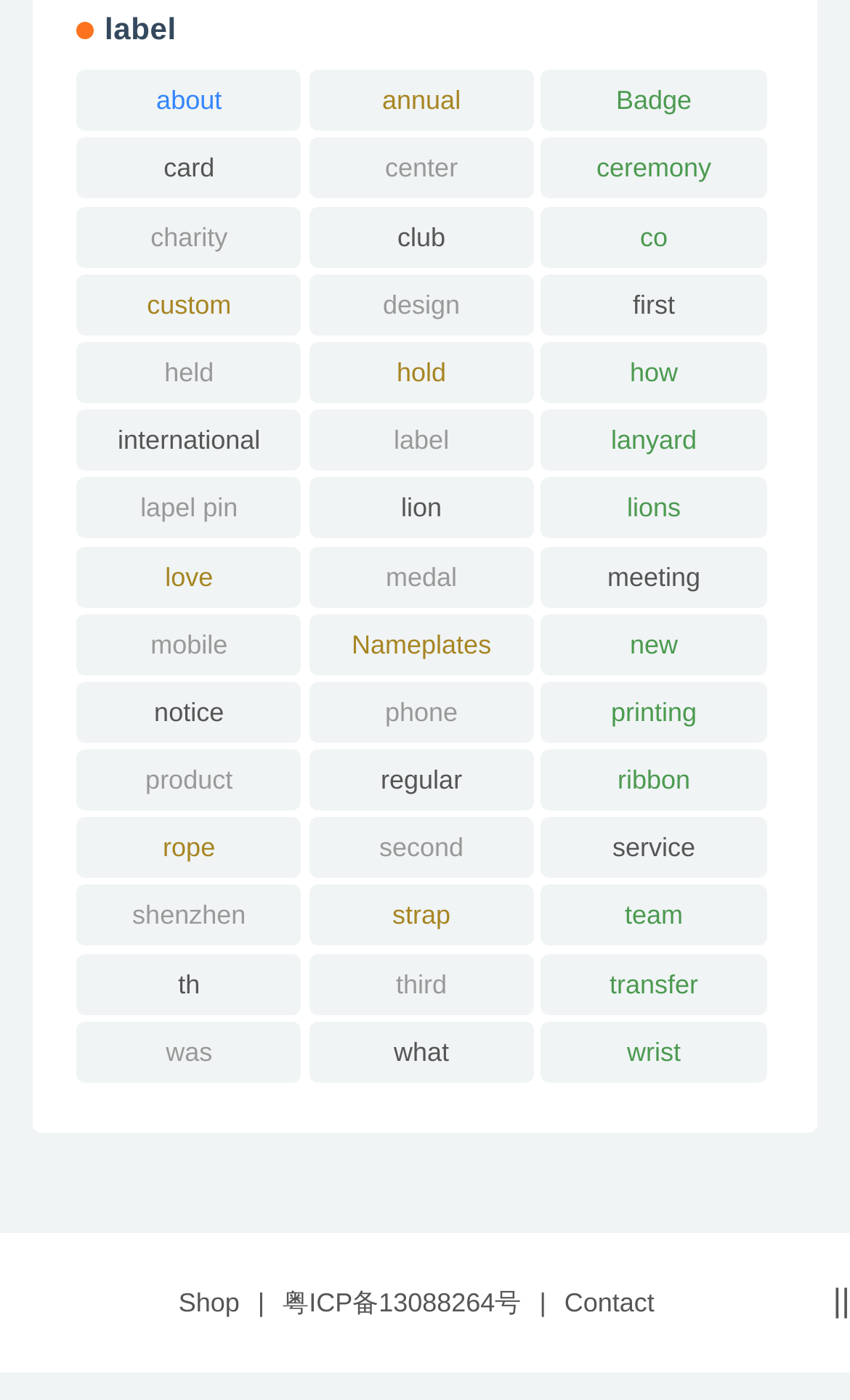Please identify the bounding box coordinates of the element that needs to be clicked to perform the following instruction: "Click on the 'Badge' link".

[0.637, 0.05, 0.902, 0.094]